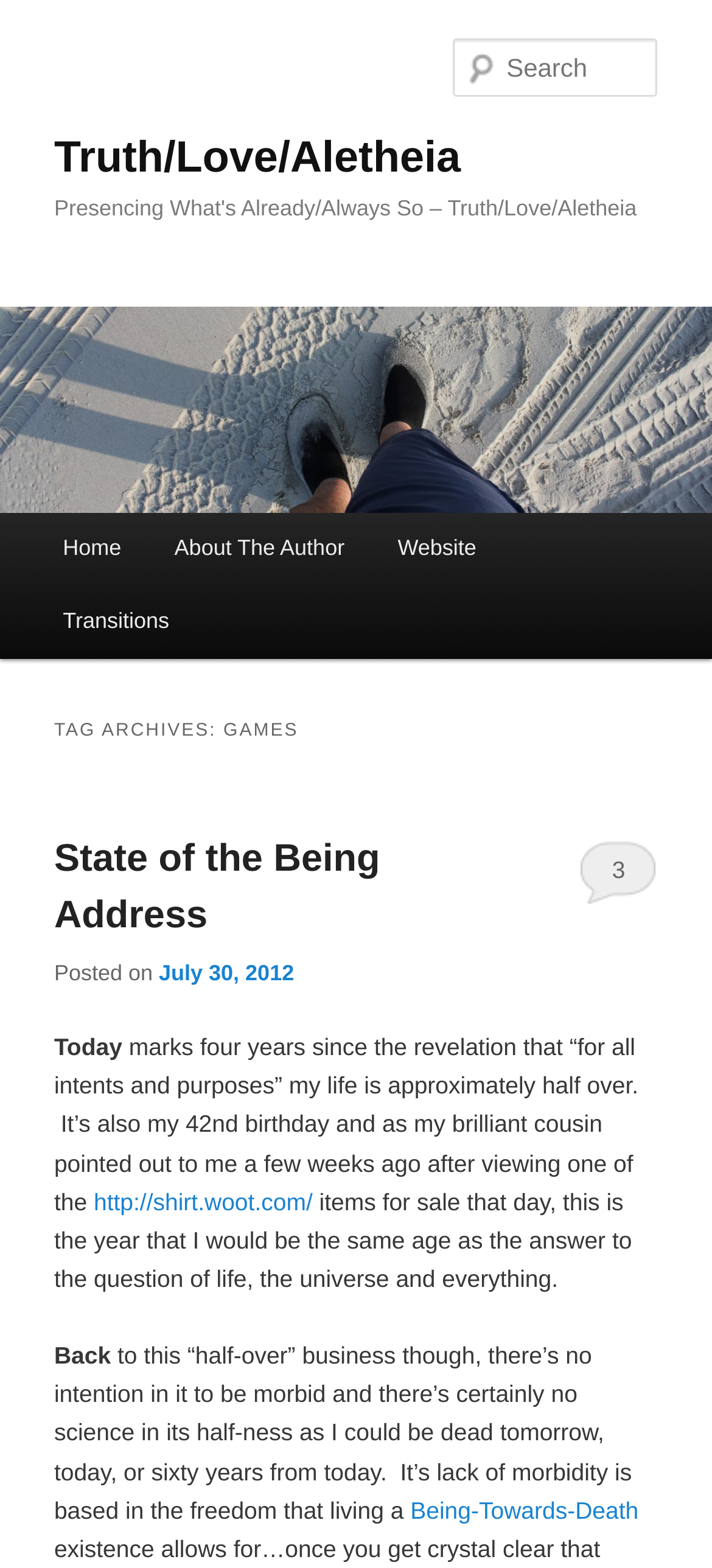Given the webpage screenshot and the description, determine the bounding box coordinates (top-left x, top-left y, bottom-right x, bottom-right y) that define the location of the UI element matching this description: State of the Being Address

[0.076, 0.534, 0.534, 0.597]